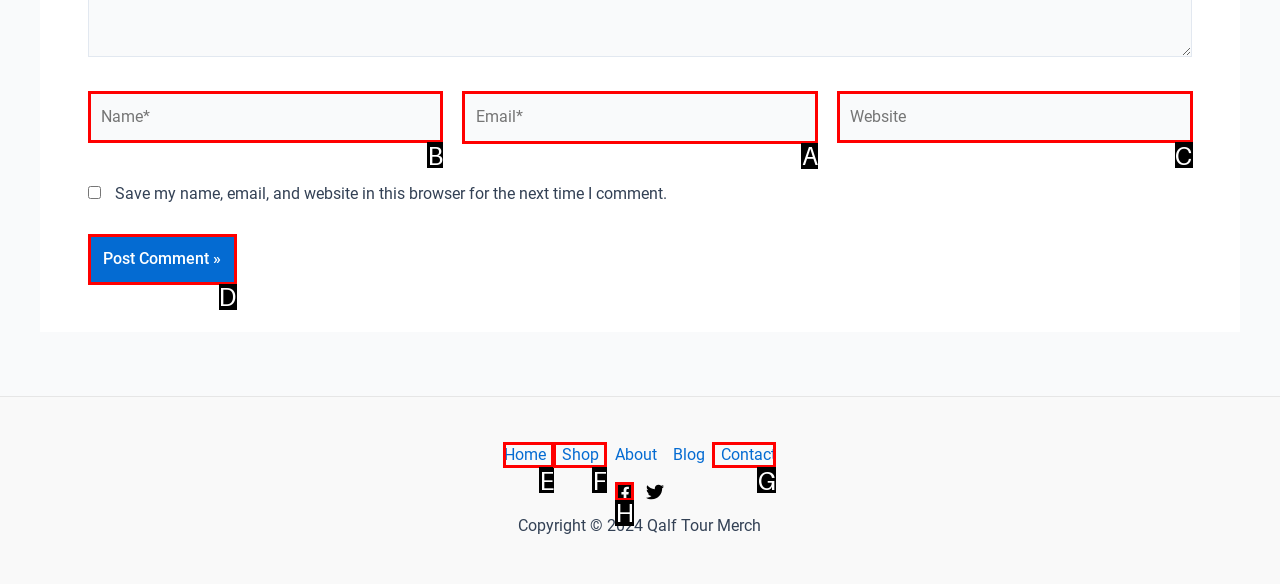Tell me which letter corresponds to the UI element that will allow you to Input your email. Answer with the letter directly.

A